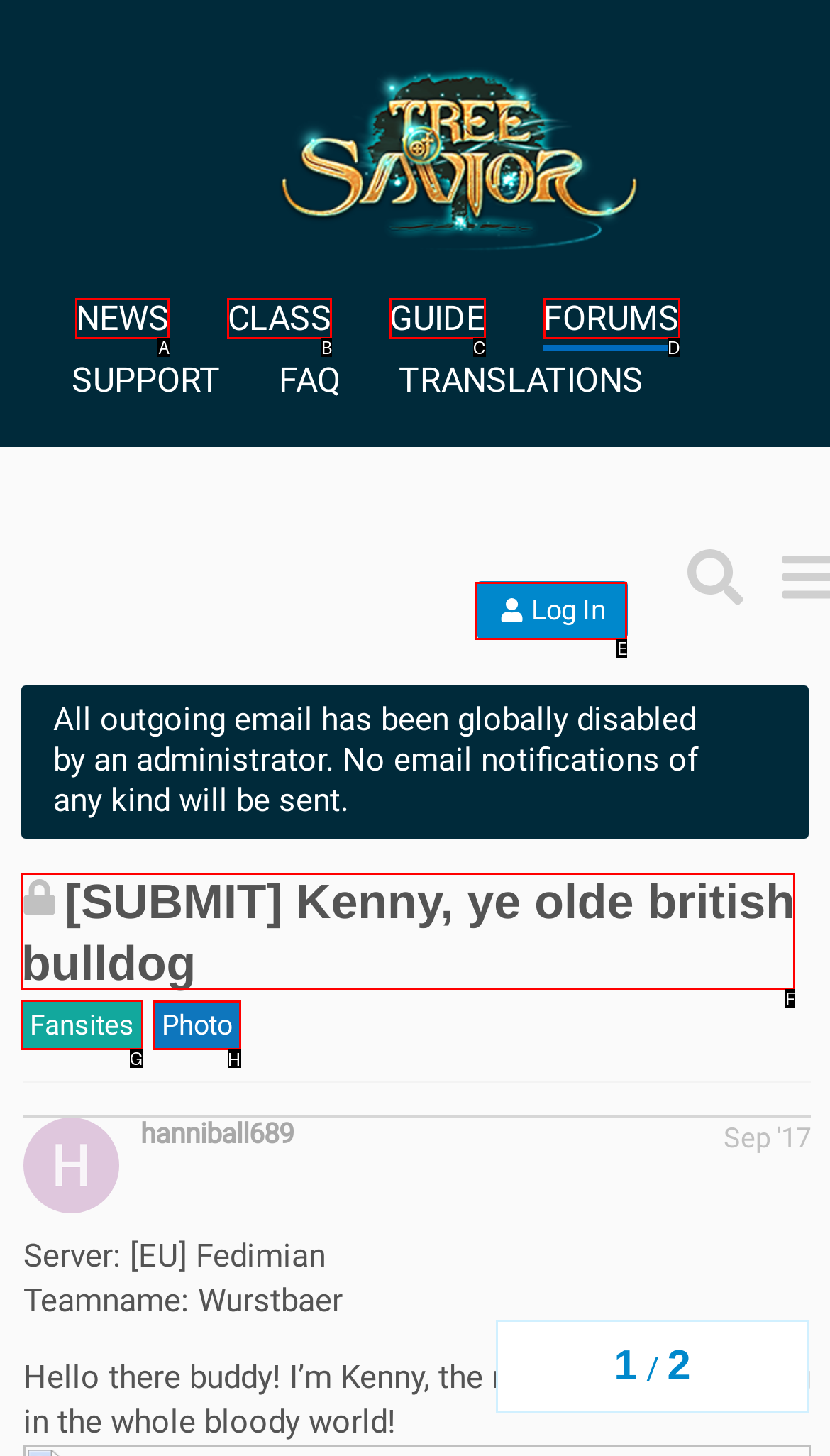Pick the right letter to click to achieve the task: Click on the Fansites link
Answer with the letter of the correct option directly.

G